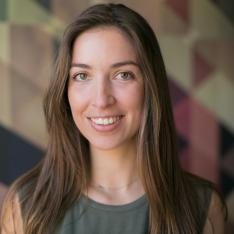In how many regions has Ana worked on architecture and urban projects?
Based on the image, please offer an in-depth response to the question.

The caption states that Ana has worked on various architecture and urban projects in Europe, West Africa, the United States, and the Middle East, which are four distinct regions.